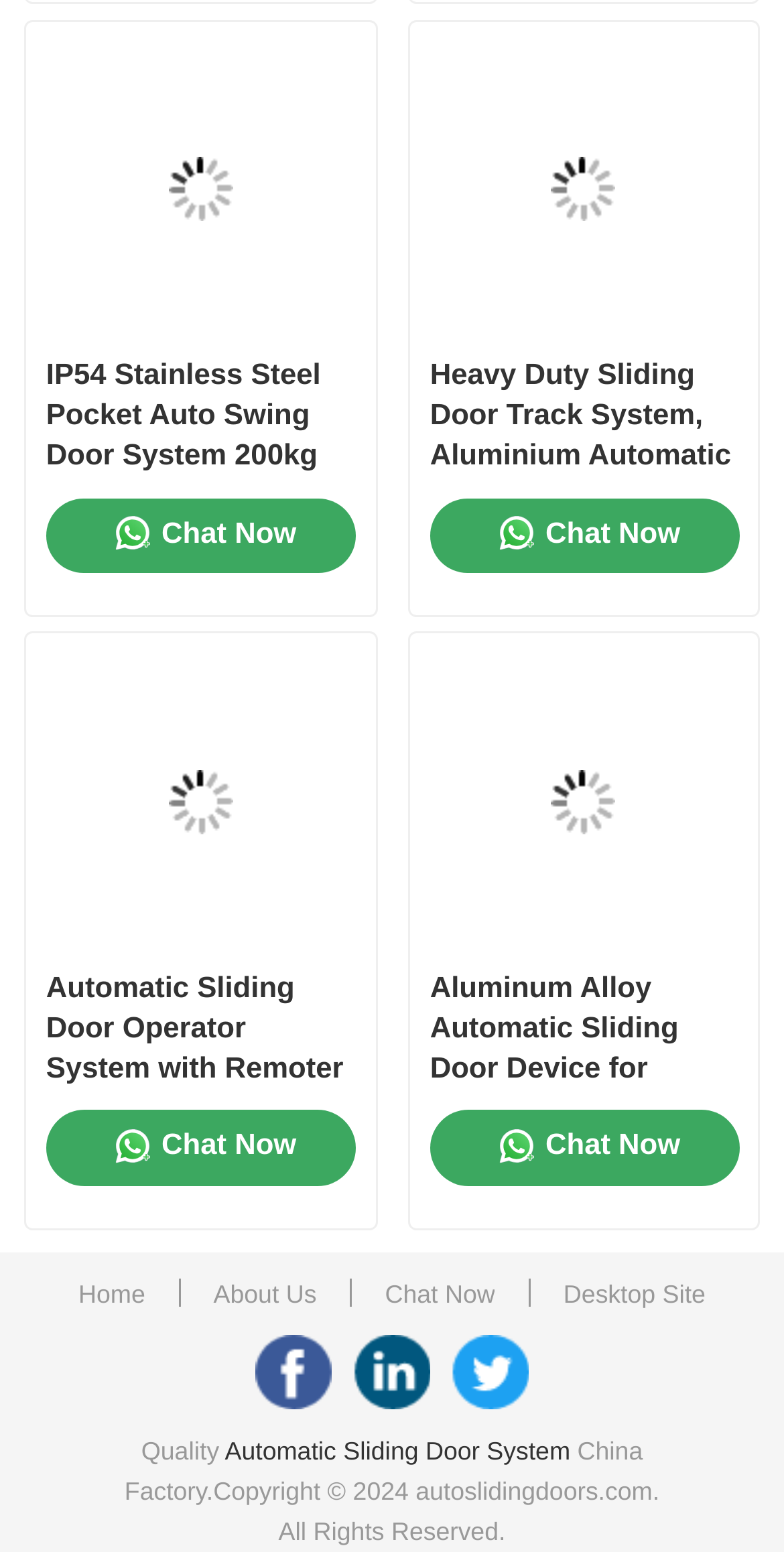Please identify the bounding box coordinates of the element that needs to be clicked to perform the following instruction: "Learn more about the 'Automatic Sliding Door System'".

[0.287, 0.926, 0.727, 0.944]